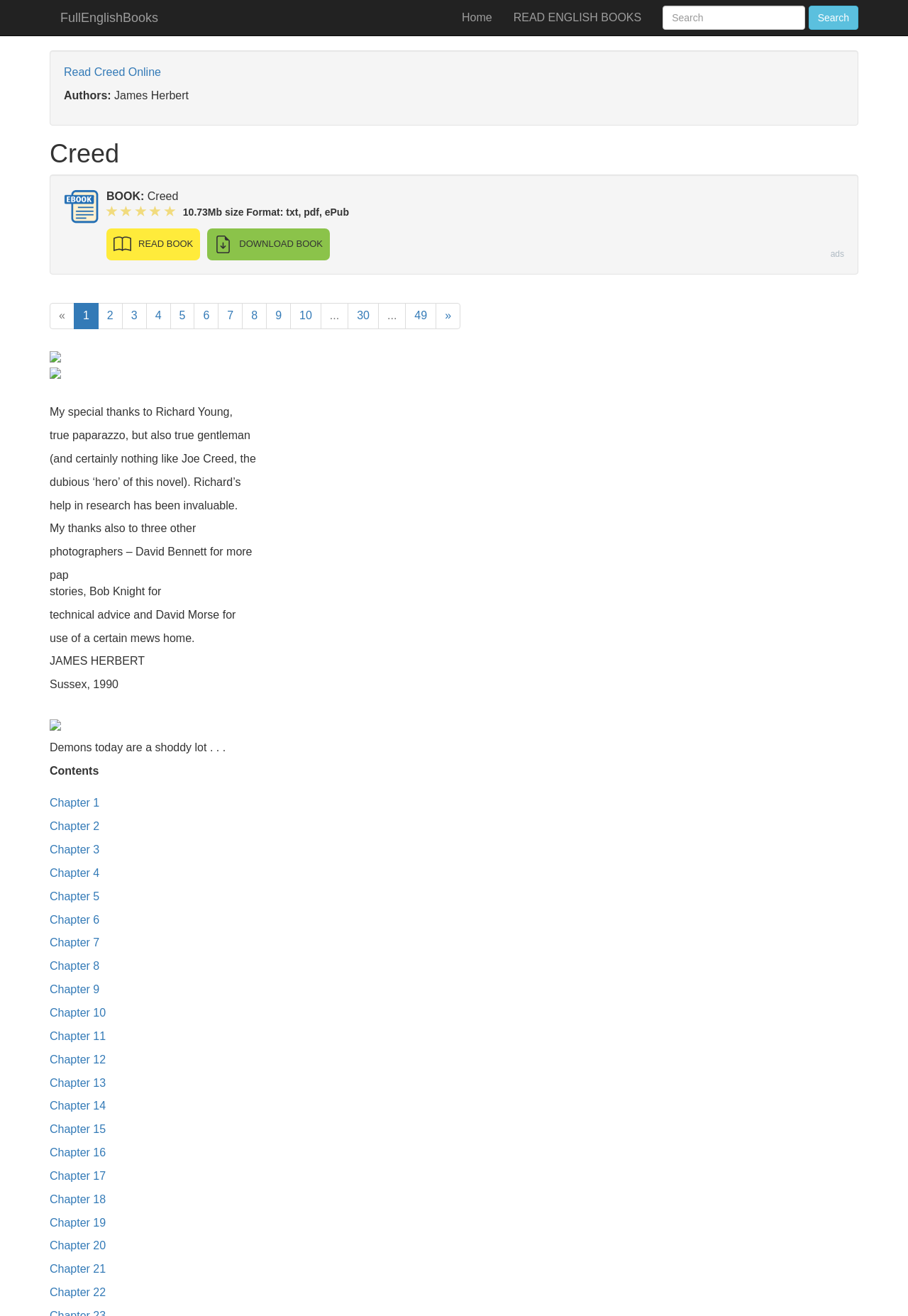How many chapters are listed on the webpage?
Provide a thorough and detailed answer to the question.

The chapters are listed as 'Chapter 1', 'Chapter 2', ..., 'Chapter 22' in the static text elements, and there are 22 chapters in total.